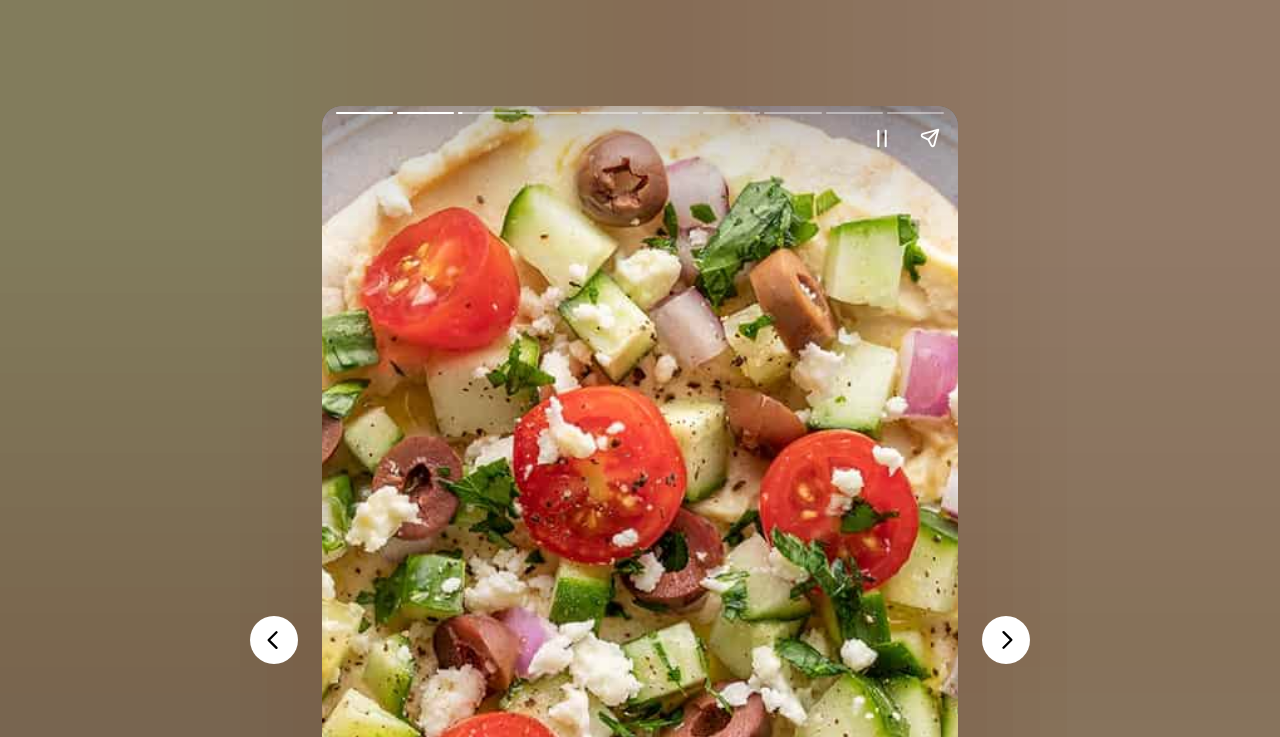Using the element description provided, determine the bounding box coordinates in the format (top-left x, top-left y, bottom-right x, bottom-right y). Ensure that all values are floating point numbers between 0 and 1. Element description: aria-label="Next page"

[0.767, 0.836, 0.805, 0.901]